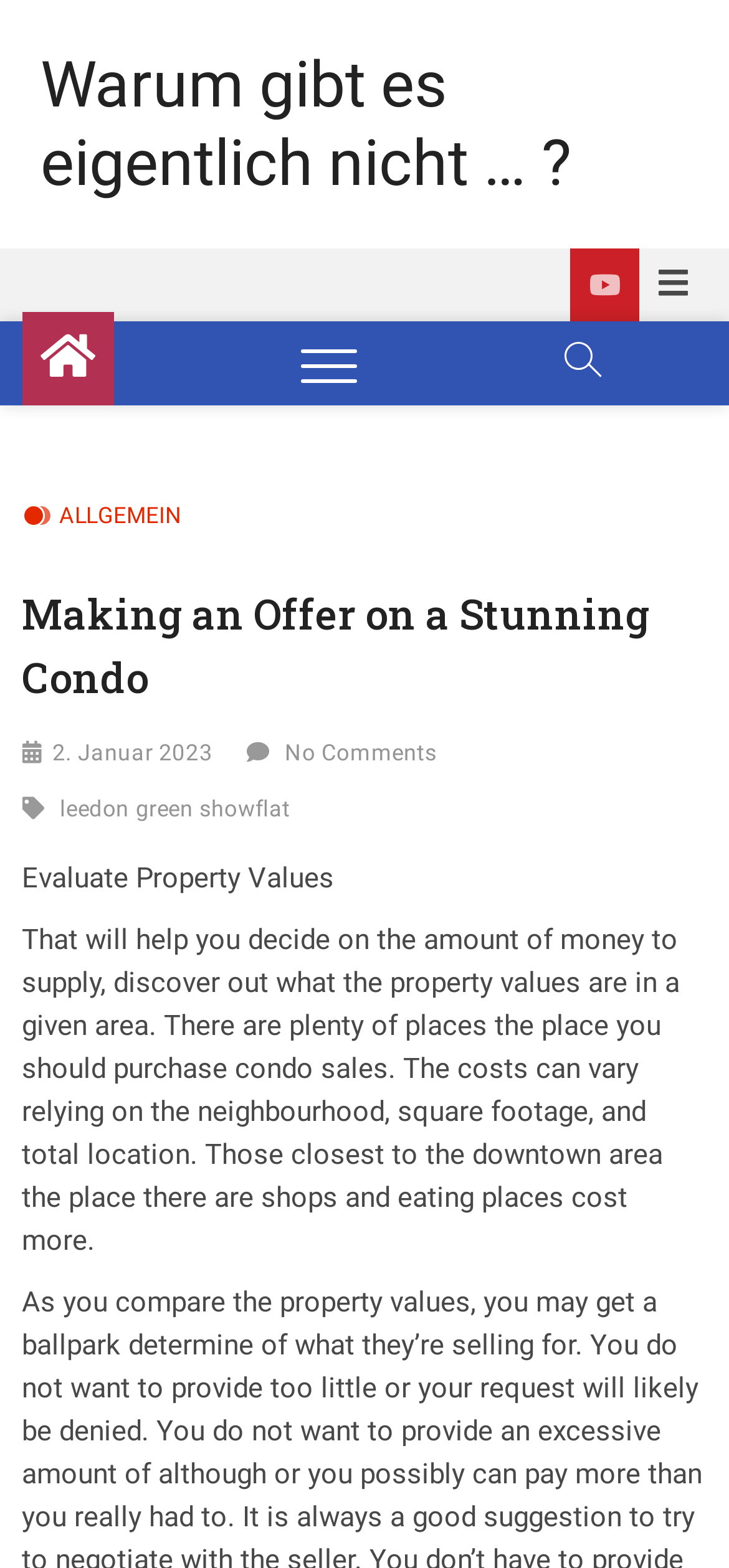Please give a concise answer to this question using a single word or phrase: 
What is the category of the article?

ALLGEMEIN